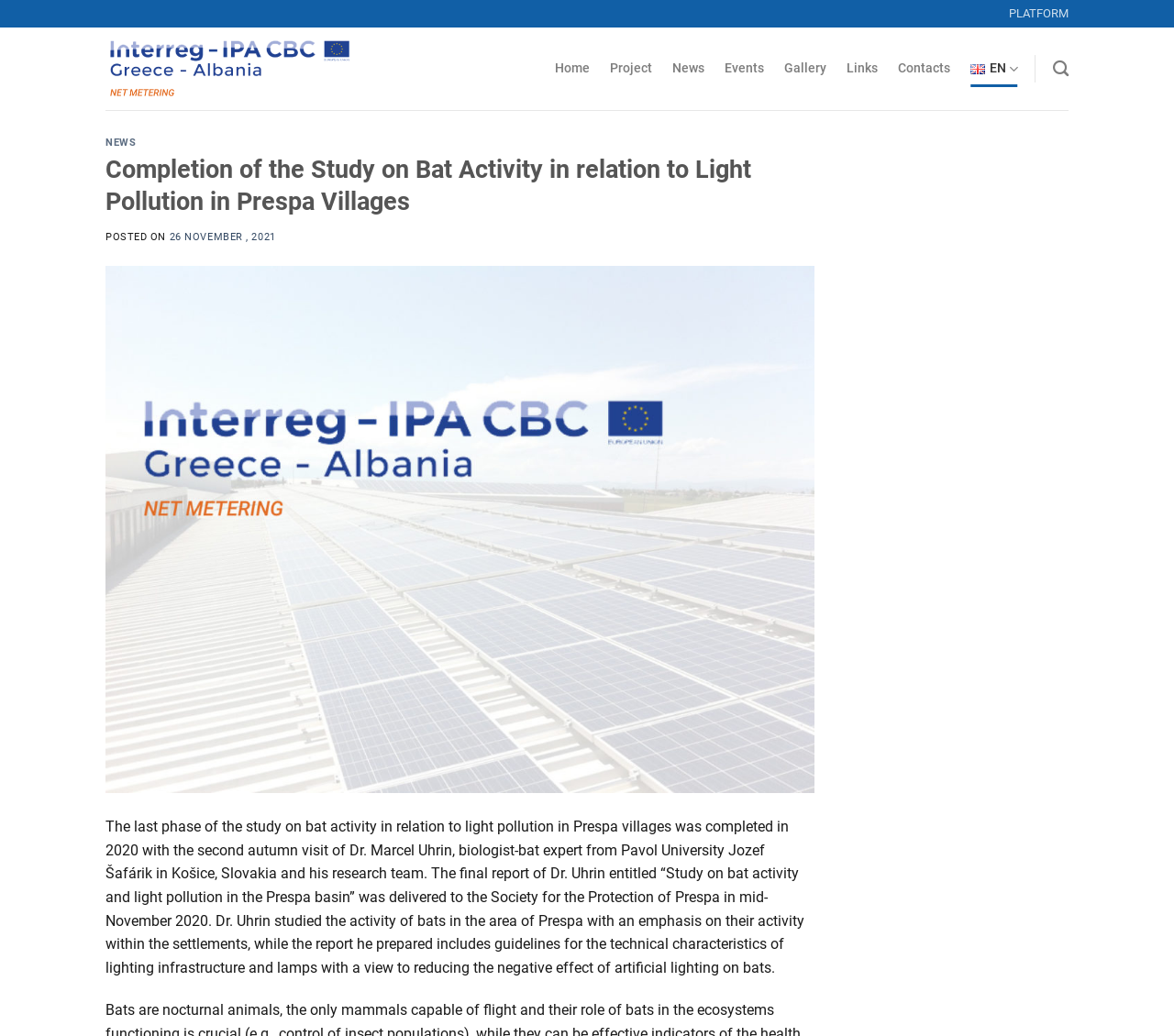Please provide a comprehensive answer to the question based on the screenshot: Who is the biologist-bat expert?

The biologist-bat expert is Dr. Marcel Uhrin, who is from Pavol University Jozef Šafárik in Košice, Slovakia, and led the research team in the study.